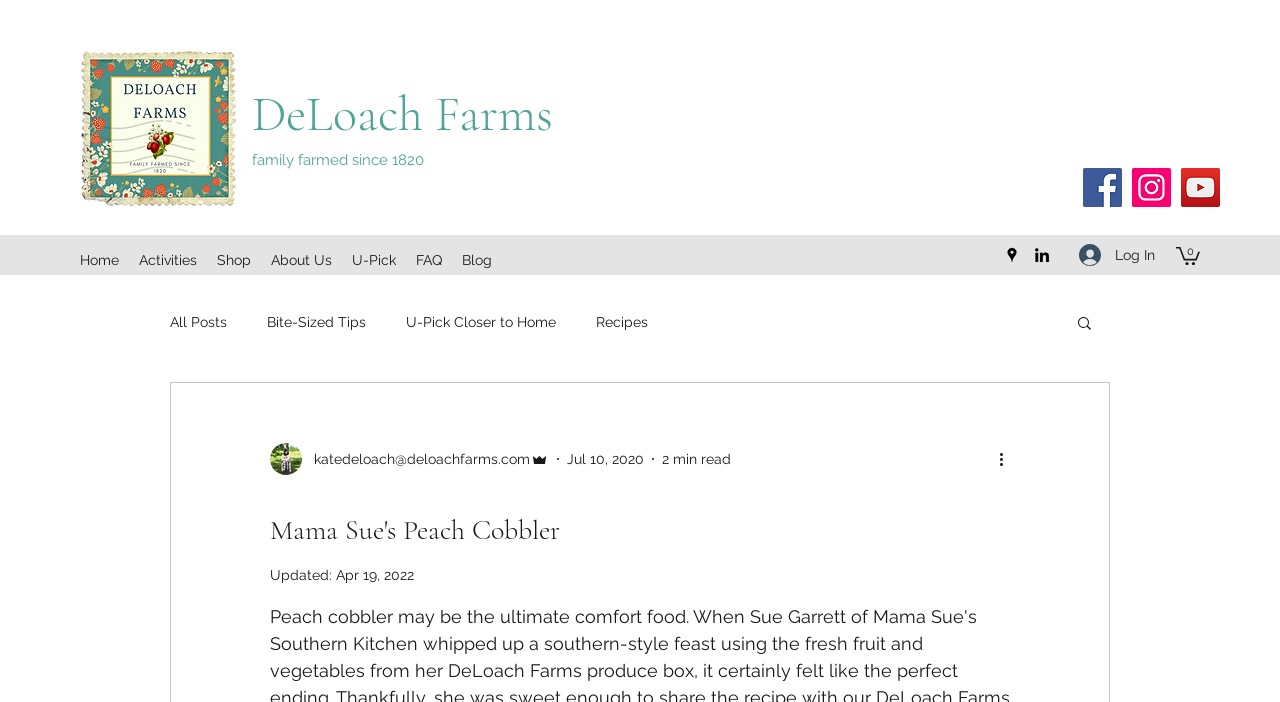Can you extract the primary headline text from the webpage?

Mama Sue's Peach Cobbler